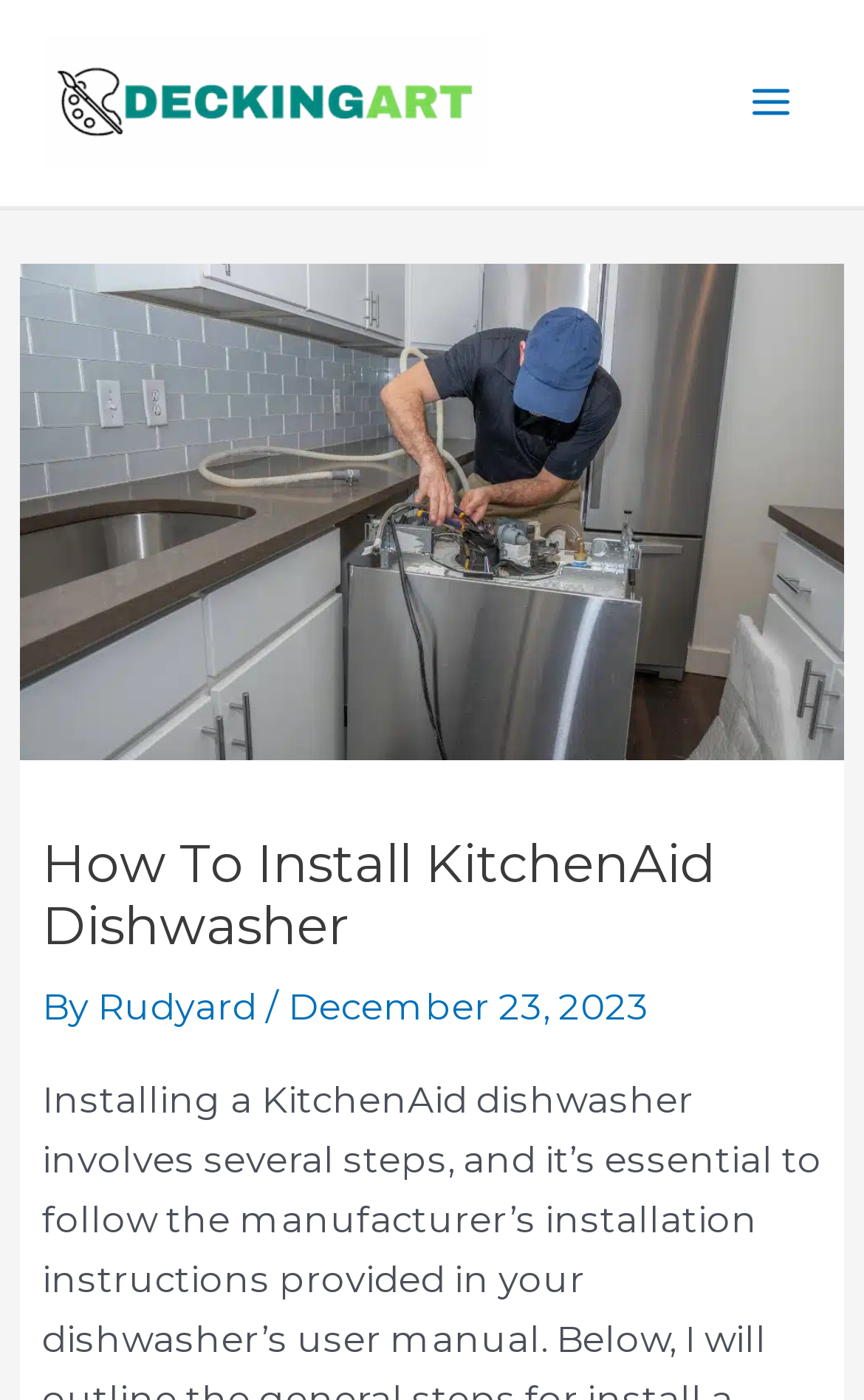Provide the bounding box coordinates of the HTML element described as: "Main Menu". The bounding box coordinates should be four float numbers between 0 and 1, i.e., [left, top, right, bottom].

[0.834, 0.038, 0.949, 0.109]